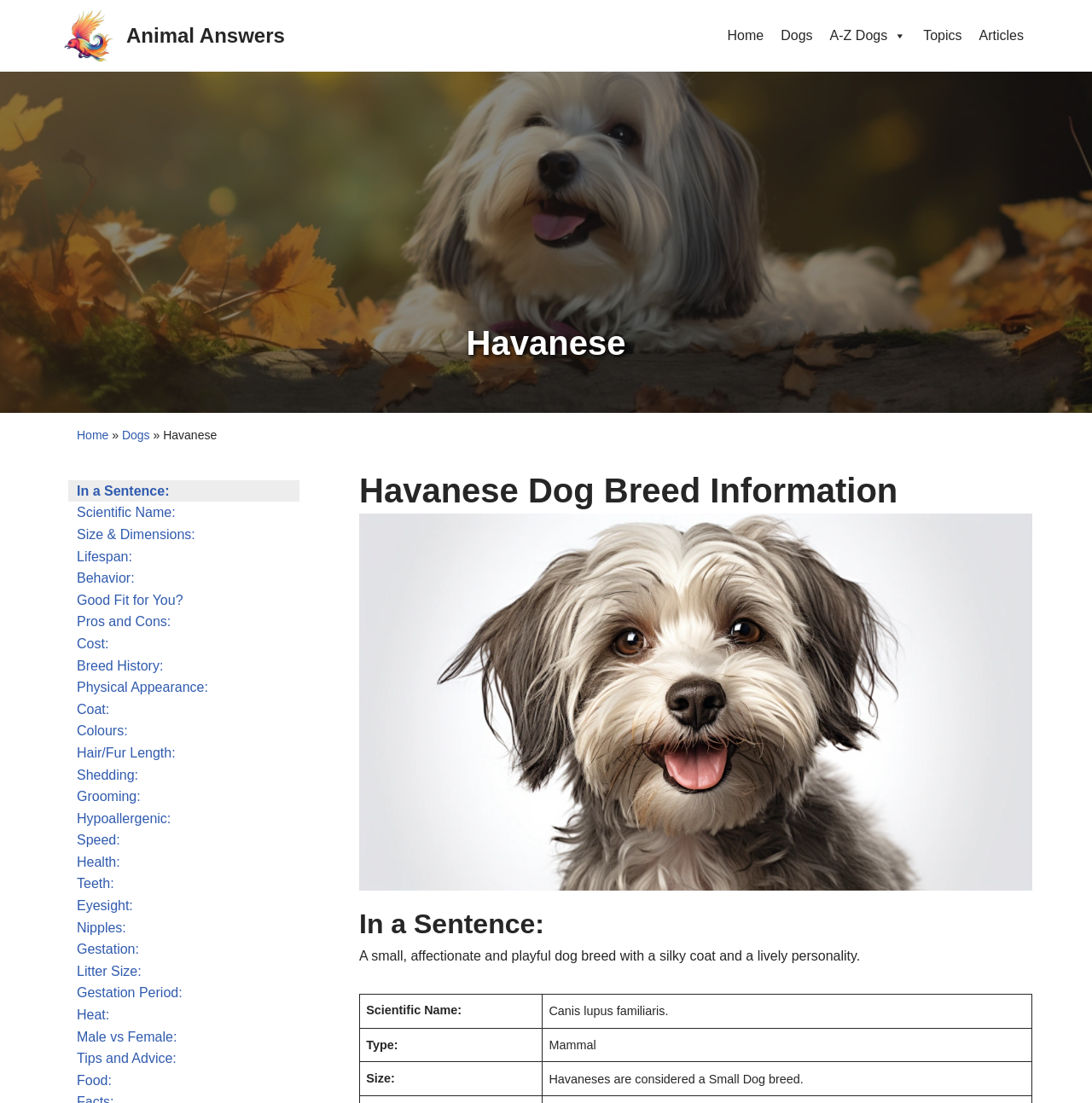What is the coat type of a Havanese dog?
Give a single word or phrase as your answer by examining the image.

Silky